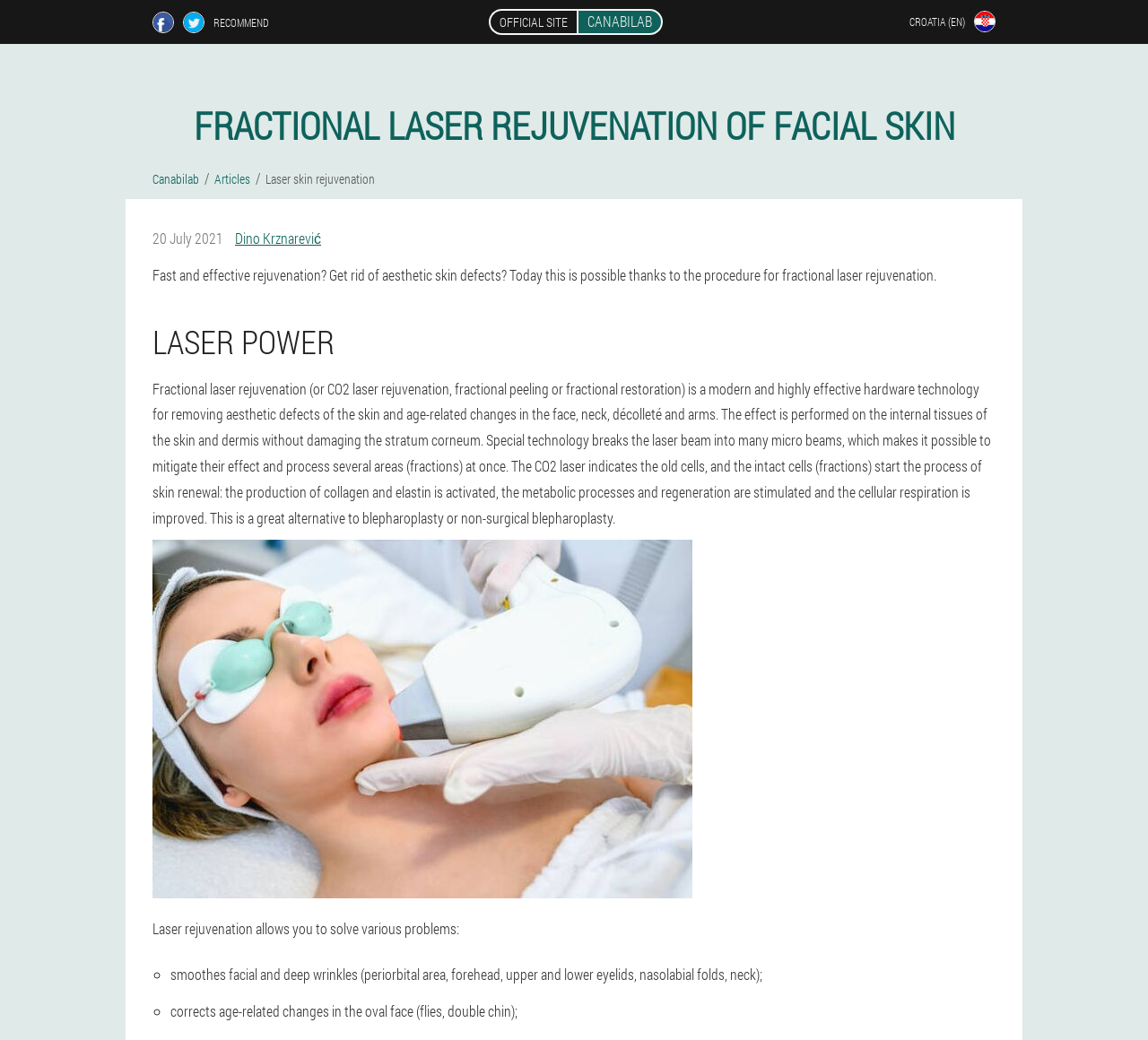What is fractional laser rejuvenation?
Utilize the image to construct a detailed and well-explained answer.

Fractional laser rejuvenation is a modern and highly effective hardware technology for removing aesthetic defects of the skin and age-related changes in the face, neck, décolleté and arms, as described in the webpage.